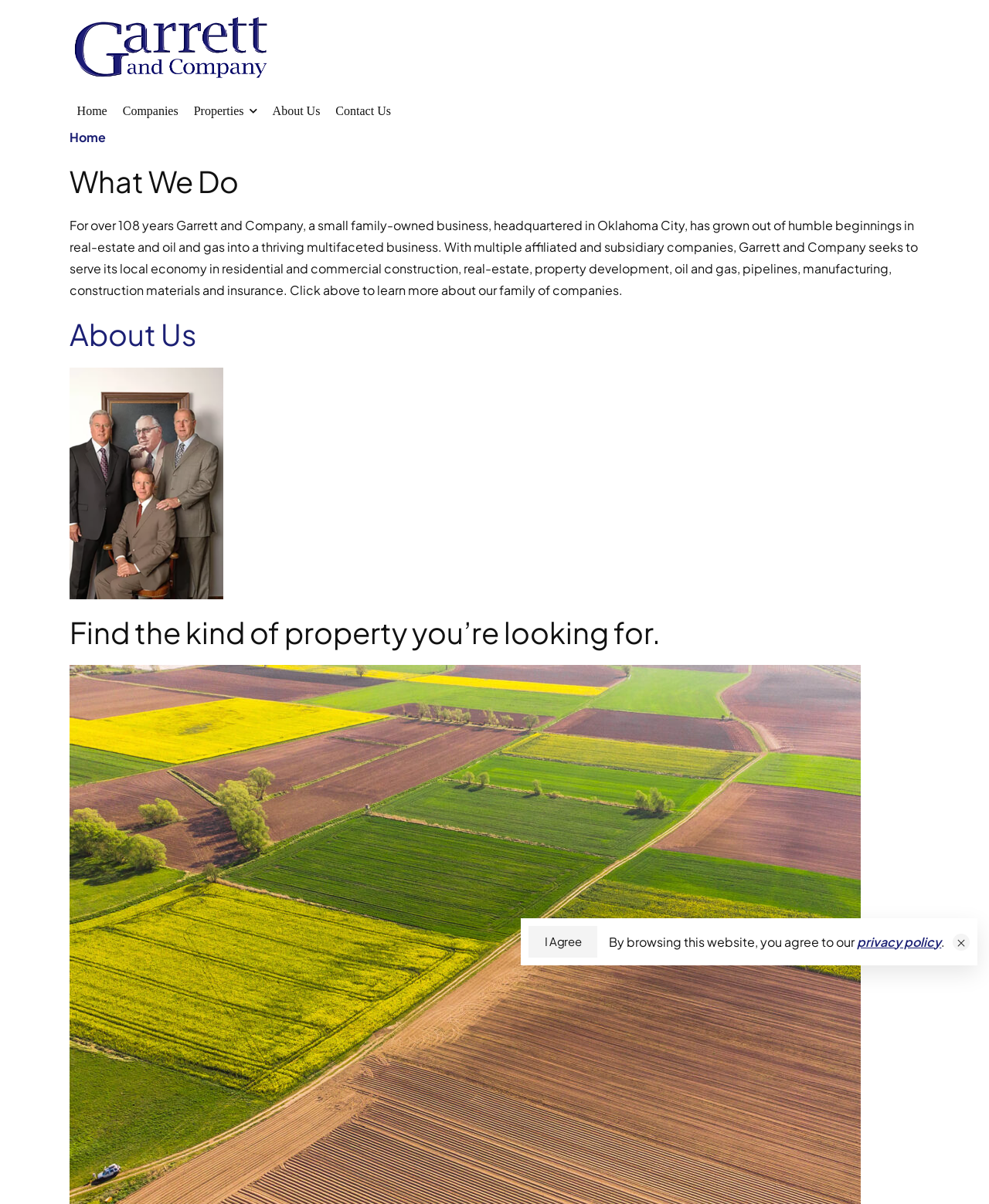Please identify the bounding box coordinates of the region to click in order to complete the given instruction: "Read about the company's history". The coordinates should be four float numbers between 0 and 1, i.e., [left, top, right, bottom].

[0.07, 0.136, 0.93, 0.165]